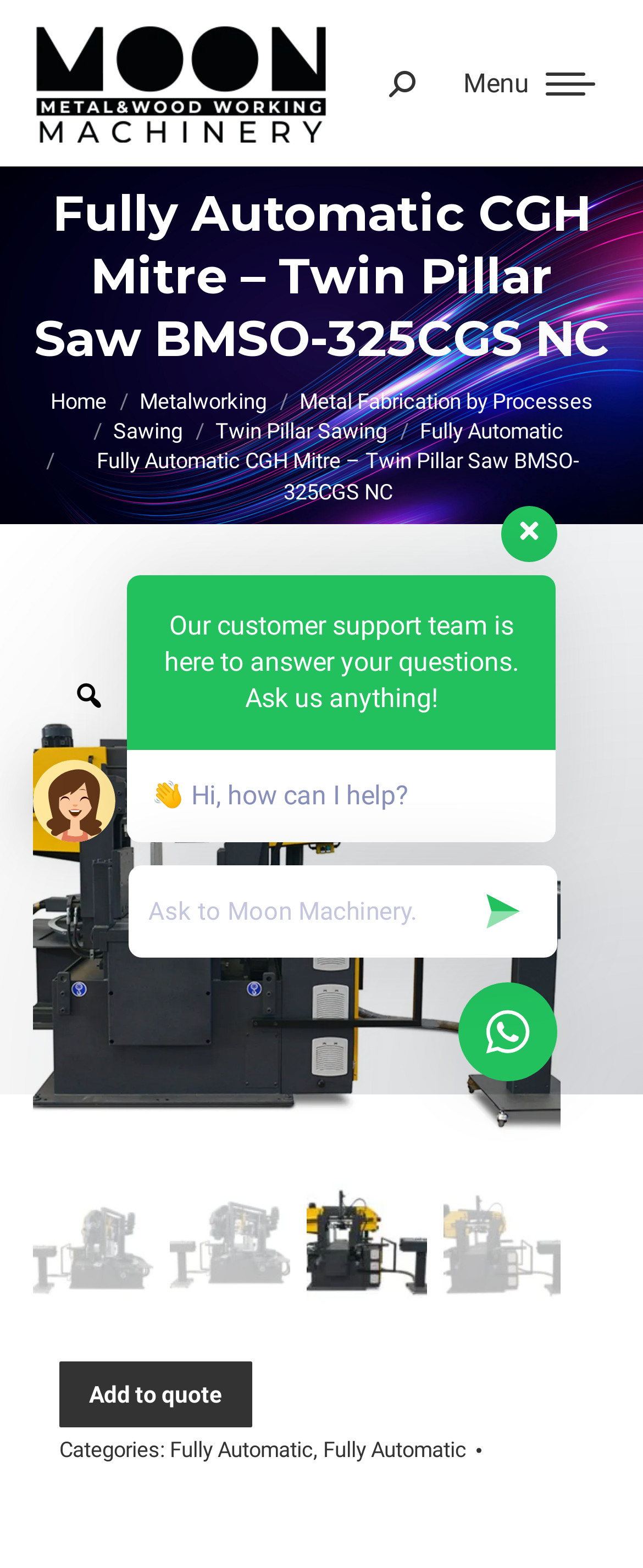Determine the bounding box coordinates for the element that should be clicked to follow this instruction: "Search for something". The coordinates should be given as four float numbers between 0 and 1, in the format [left, top, right, bottom].

[0.605, 0.045, 0.646, 0.061]